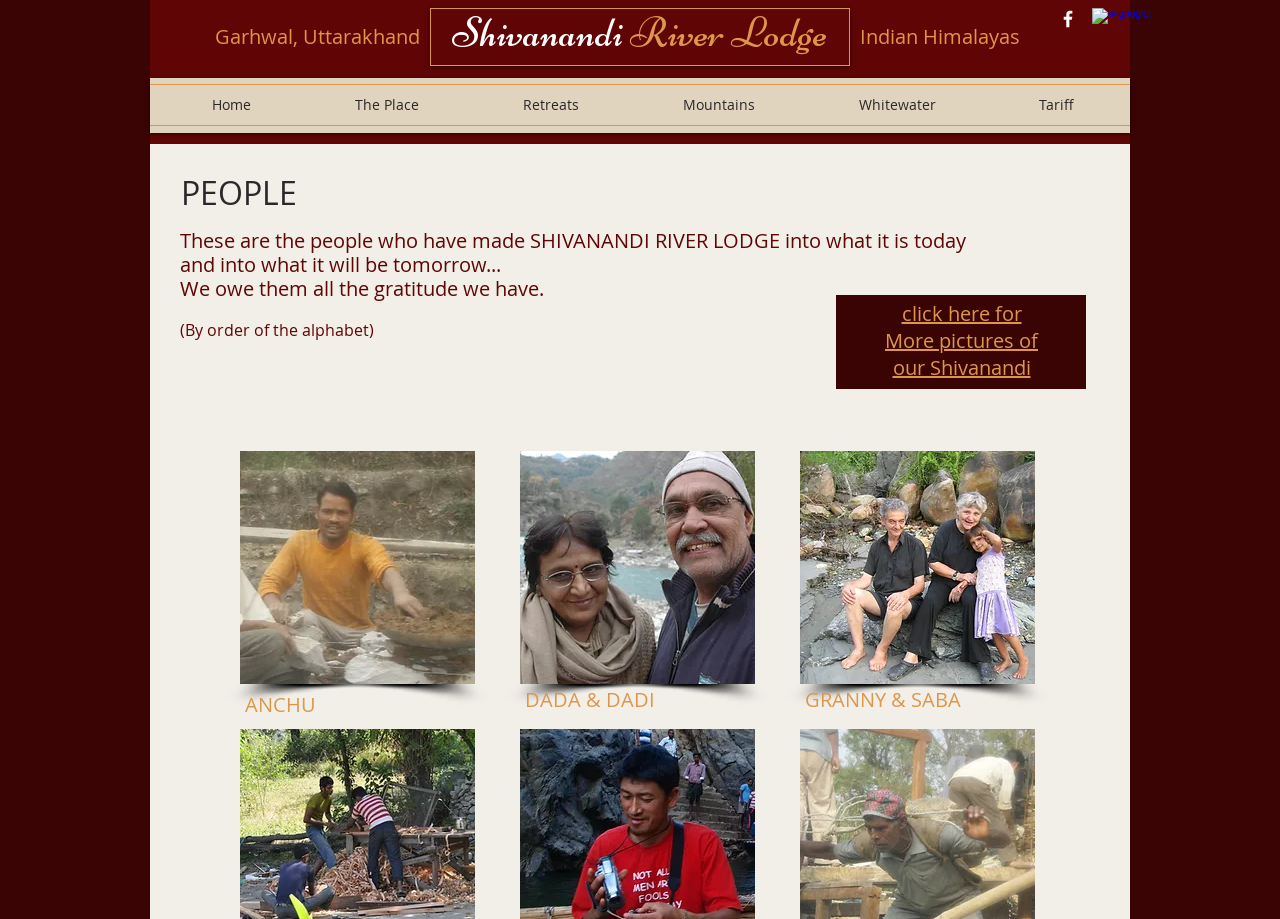Could you highlight the region that needs to be clicked to execute the instruction: "Click on the 'Granny and Saba' button"?

[0.625, 0.49, 0.809, 0.744]